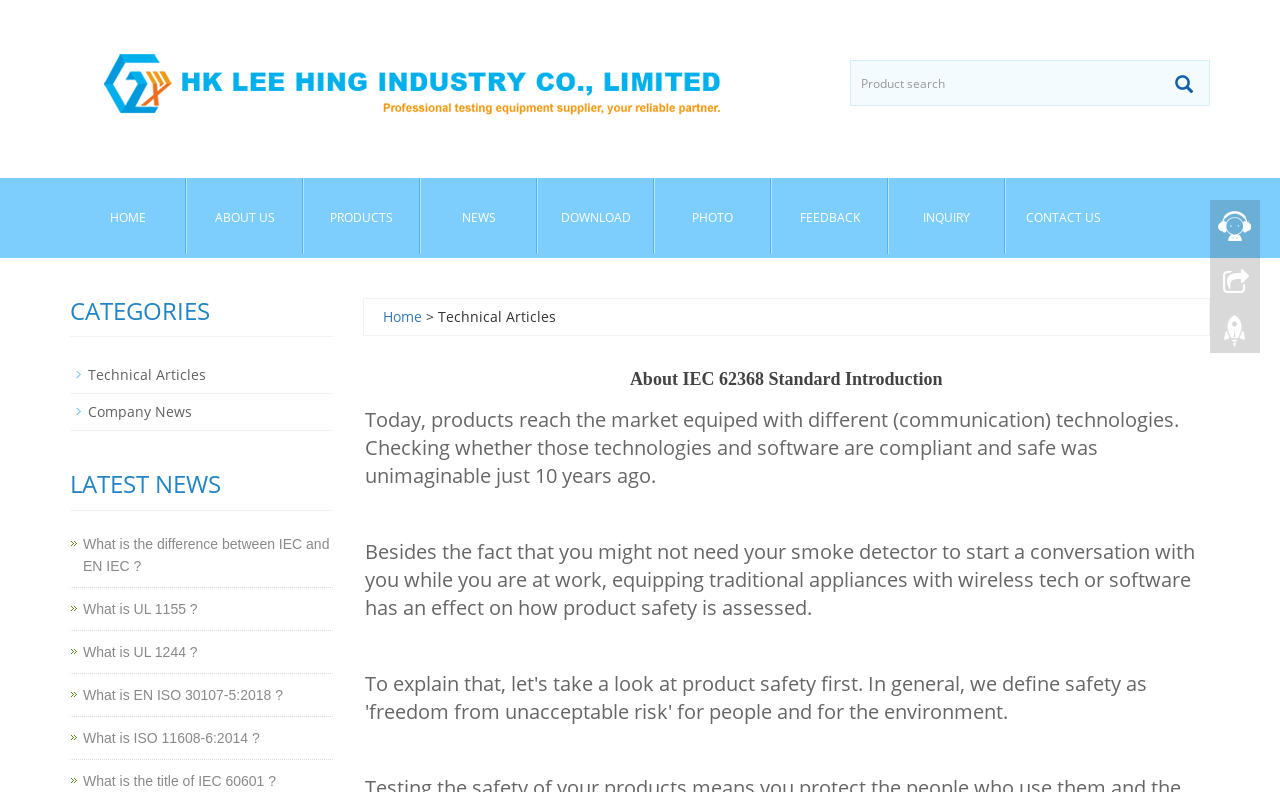Based on the visual content of the image, answer the question thoroughly: What is the company name on the top left?

I found the company name by looking at the top left corner of the webpage, where there is a link and an image with the same text 'HK LEE HING INDUSTRY CO., LIMITED'.